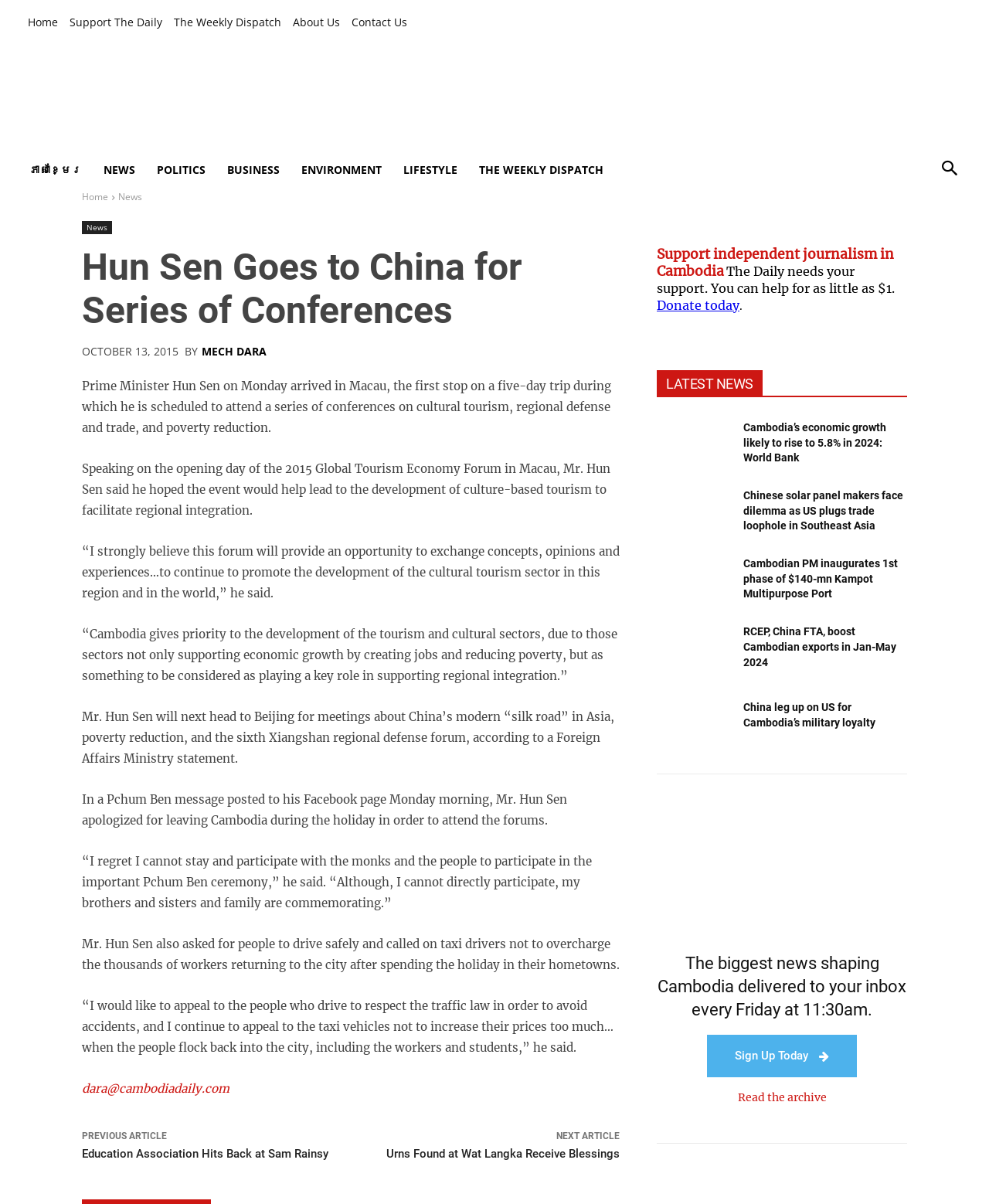What is the purpose of Hun Sen's trip to Macau?
From the details in the image, provide a complete and detailed answer to the question.

The article states 'Prime Minister Hun Sen on Monday arrived in Macau, the first stop on a five-day trip during which he is scheduled to attend a series of conferences...' which implies that the purpose of his trip is to attend conferences.